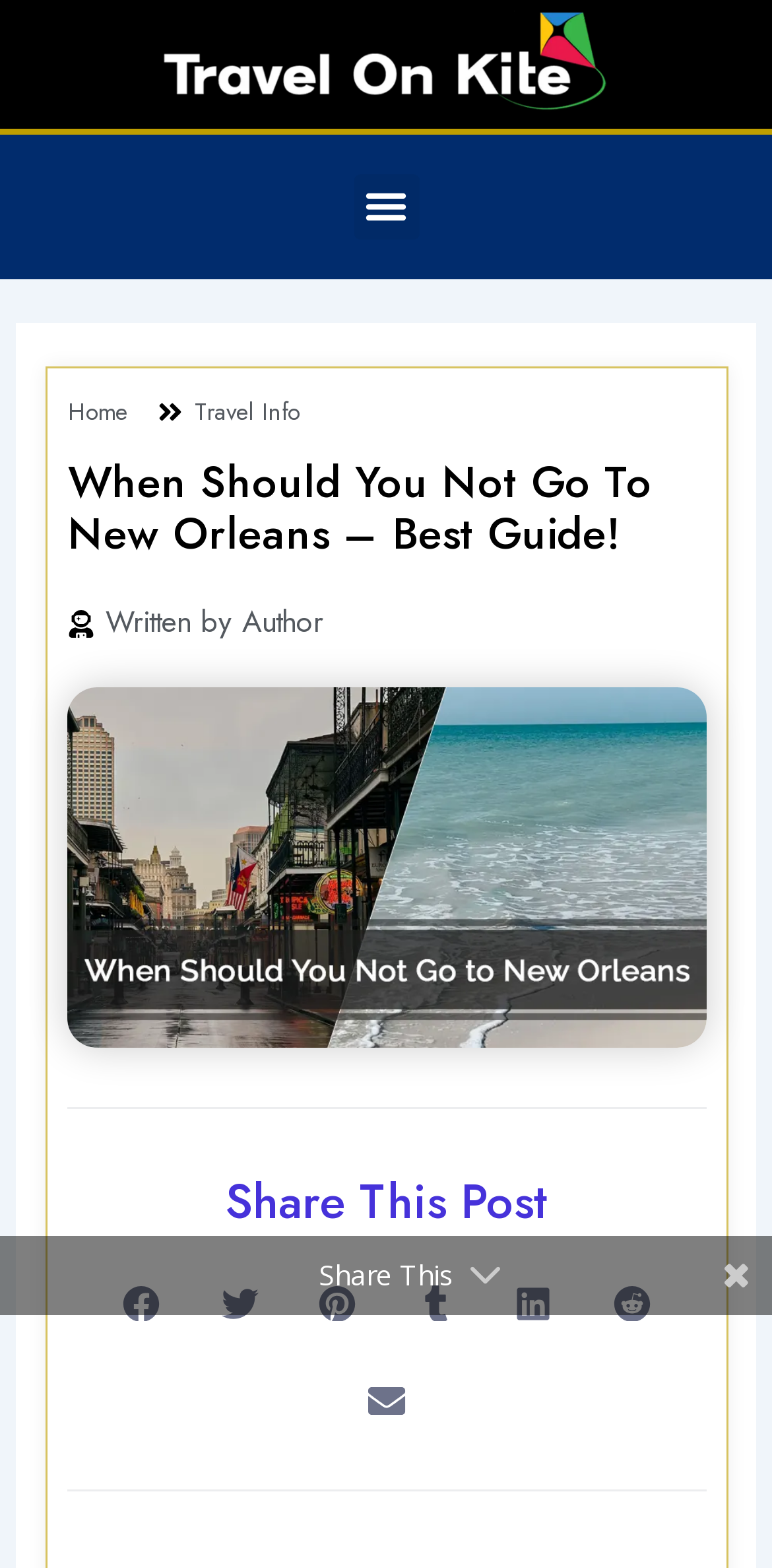Determine the bounding box coordinates of the region I should click to achieve the following instruction: "Get Cash Back". Ensure the bounding box coordinates are four float numbers between 0 and 1, i.e., [left, top, right, bottom].

None